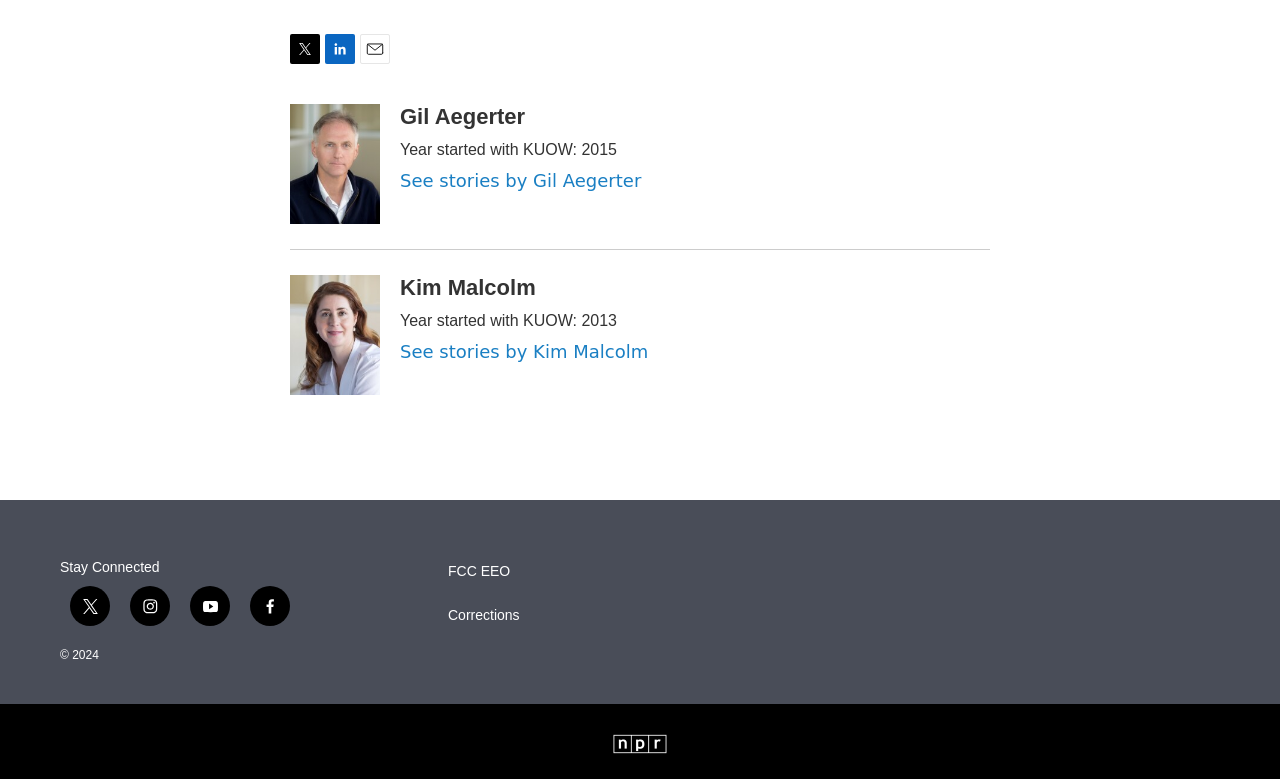How many social media links are at the bottom?
Based on the visual information, provide a detailed and comprehensive answer.

I counted the number of social media links at the bottom of the webpage, which are 'twitter', 'instagram', 'youtube', and 'facebook', and found that there are 4 links.